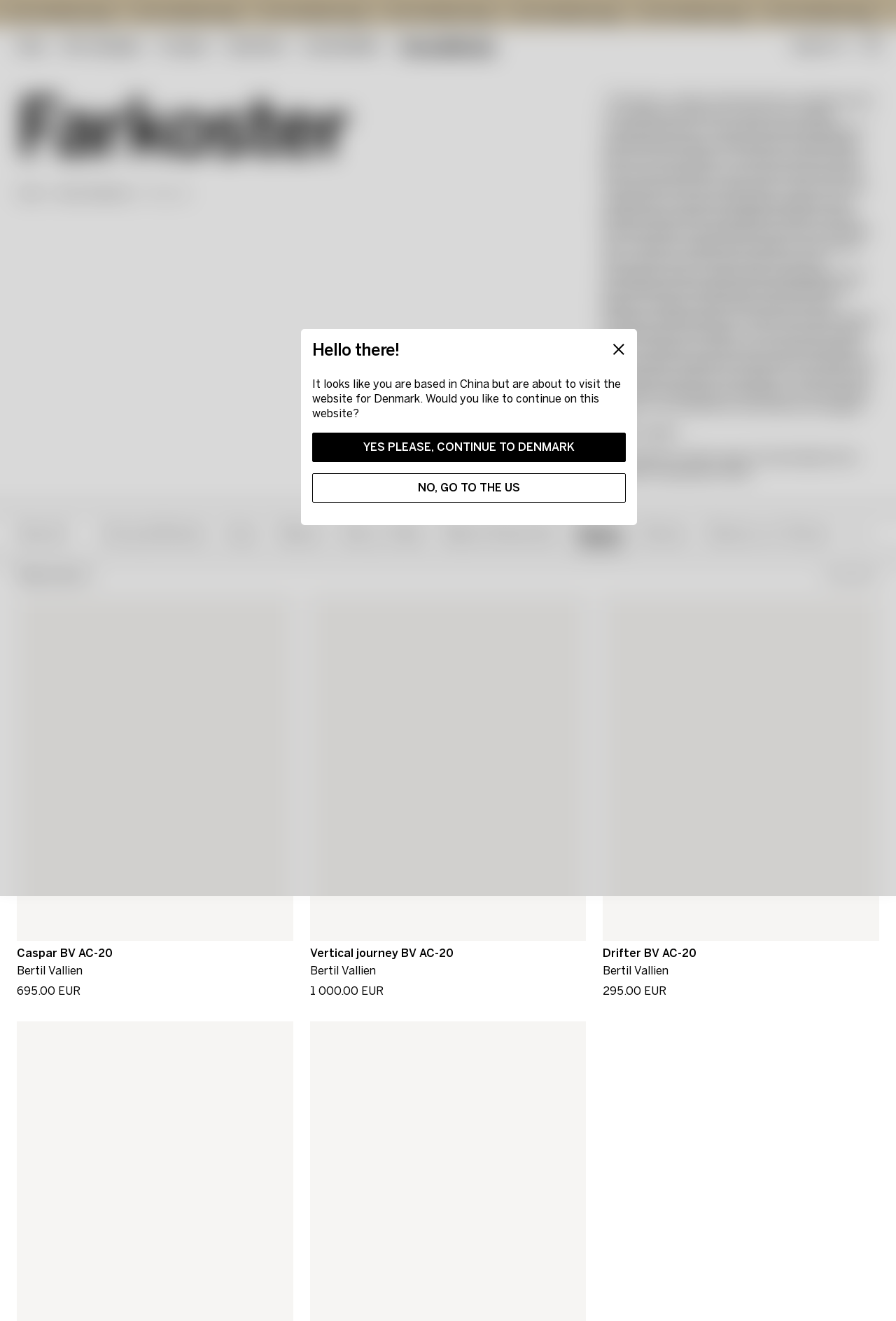Locate and provide the bounding box coordinates for the HTML element that matches this description: "Farkoster".

[0.164, 0.141, 0.212, 0.151]